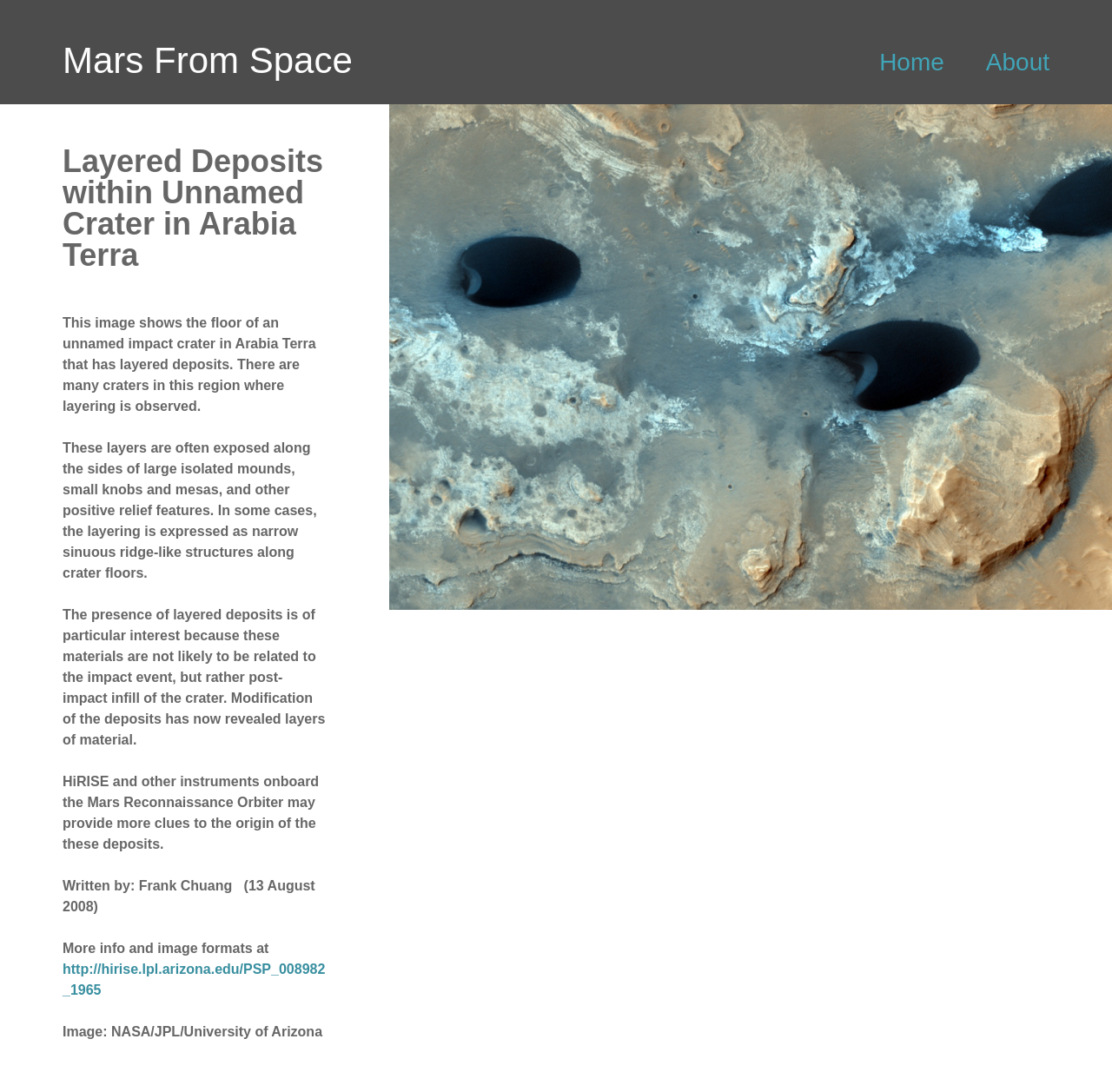What is the source of the image?
Using the image as a reference, give a one-word or short phrase answer.

NASA/JPL/University of Arizona